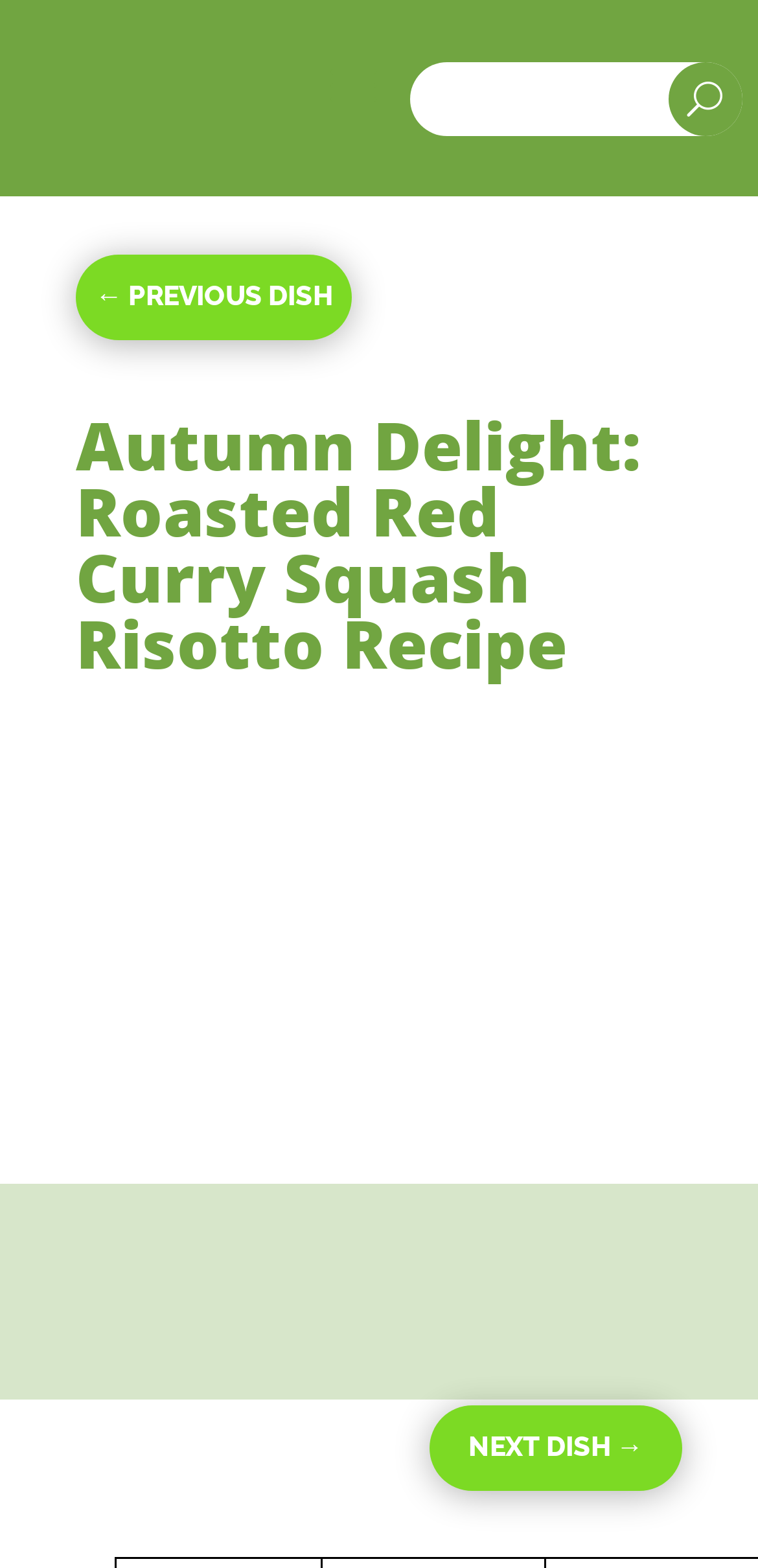What is the direction of the link at the bottom of the page? Based on the screenshot, please respond with a single word or phrase.

NEXT DISH →